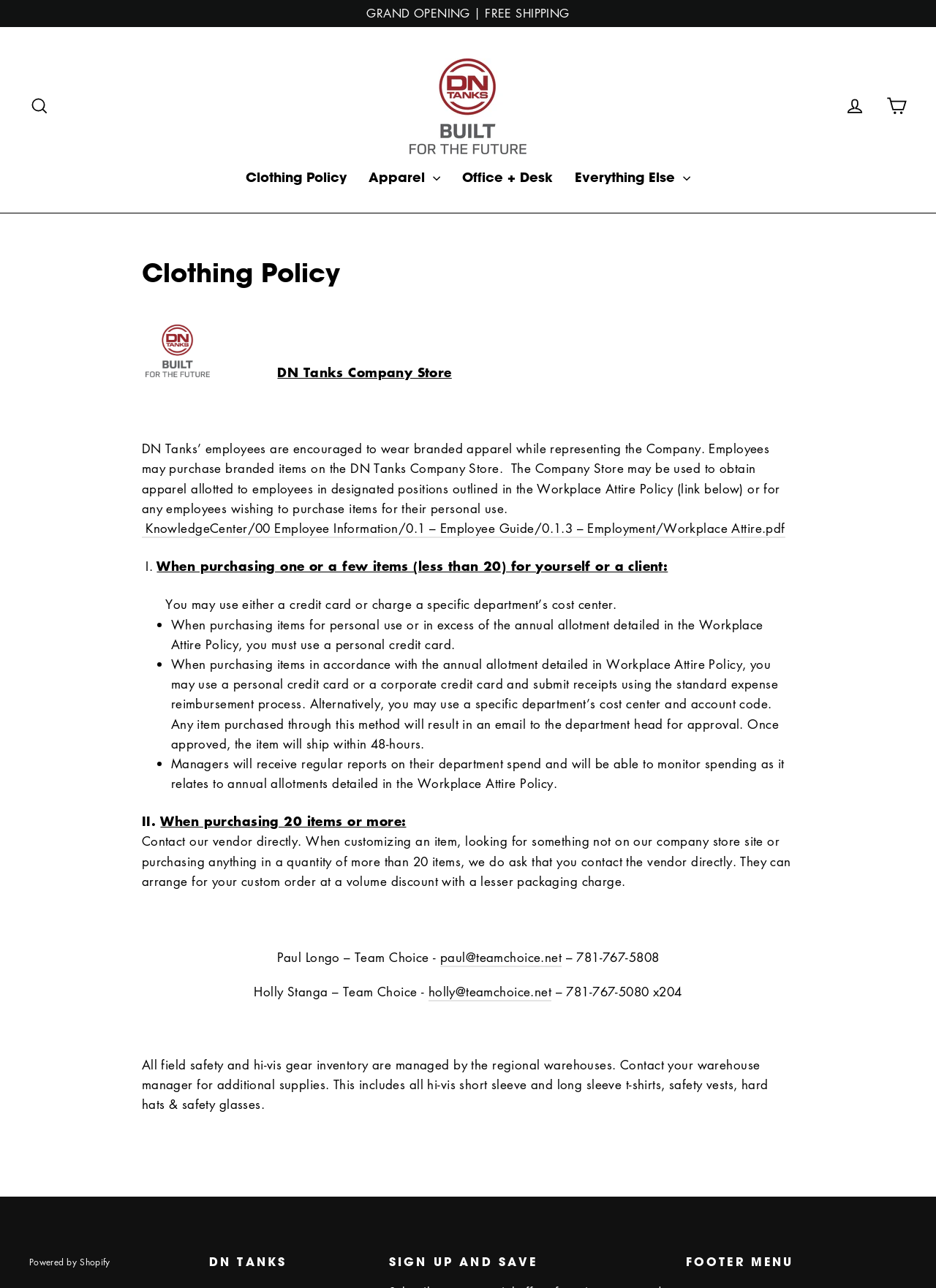What is the purpose of the company store?
Please look at the screenshot and answer using one word or phrase.

To purchase branded apparel